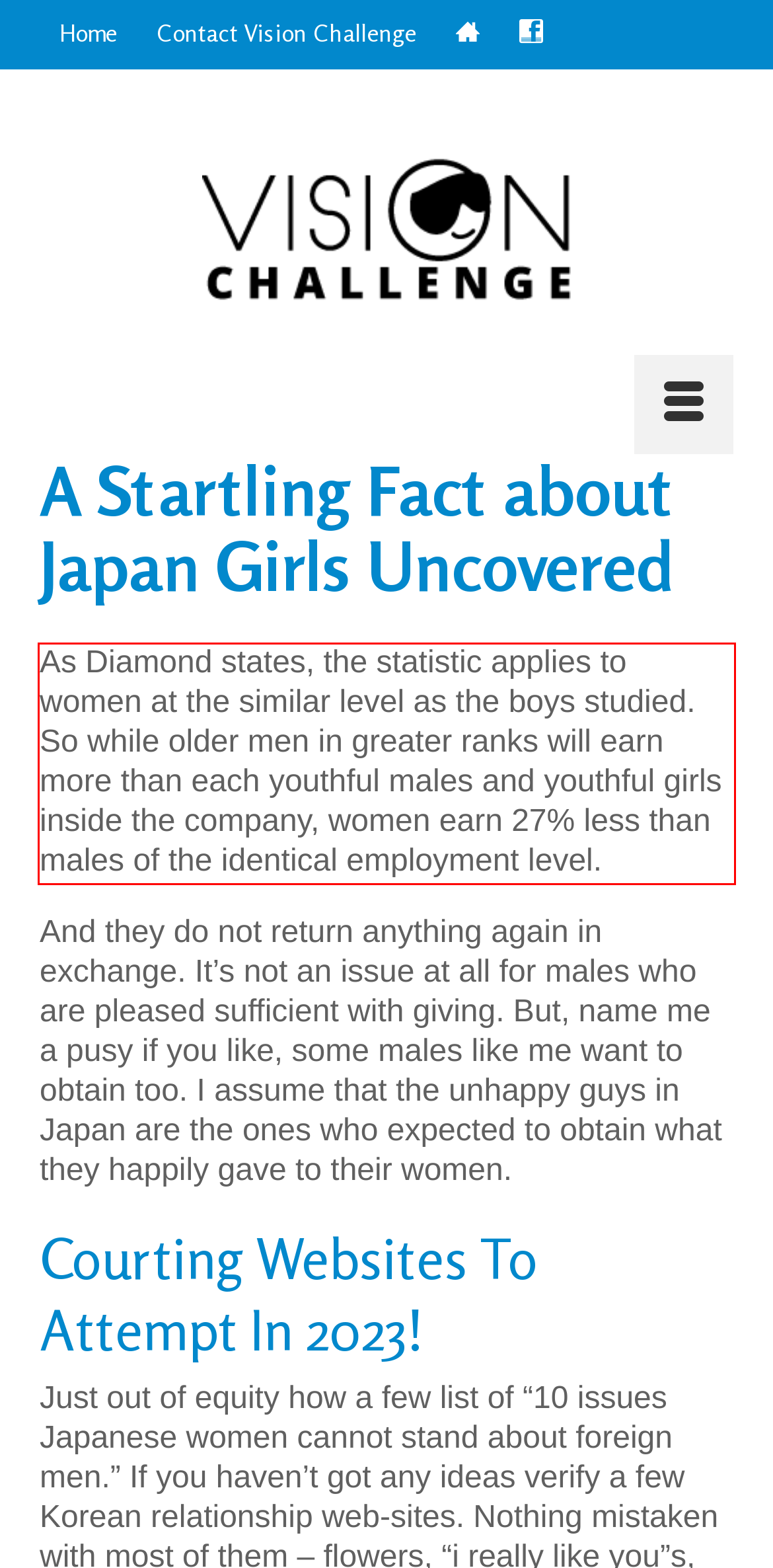Please perform OCR on the UI element surrounded by the red bounding box in the given webpage screenshot and extract its text content.

As Diamond states, the statistic applies to women at the similar level as the boys studied. So while older men in greater ranks will earn more than each youthful males and youthful girls inside the company, women earn 27% less than males of the identical employment level.